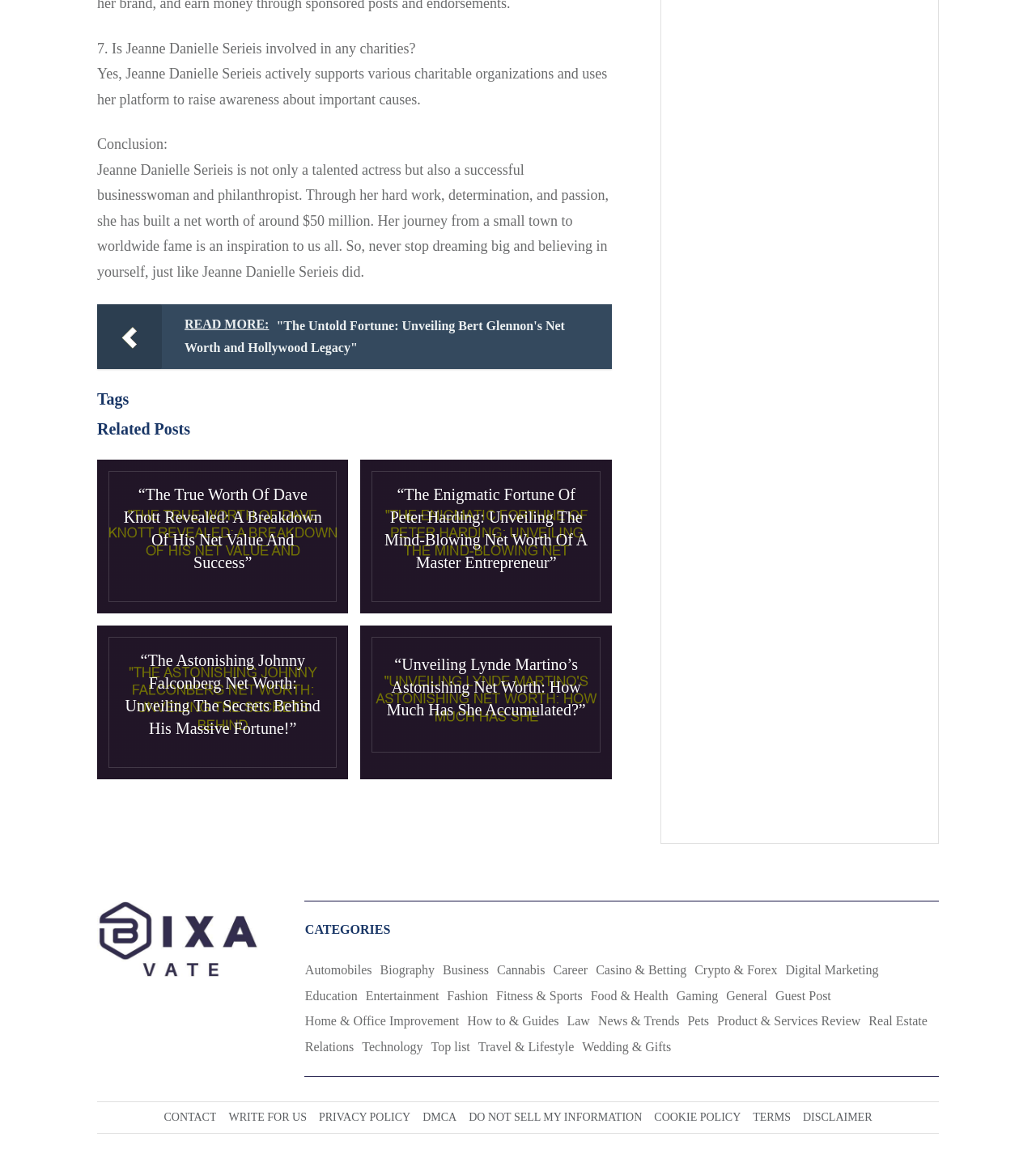Locate the bounding box coordinates of the item that should be clicked to fulfill the instruction: "View related posts".

[0.094, 0.363, 0.184, 0.378]